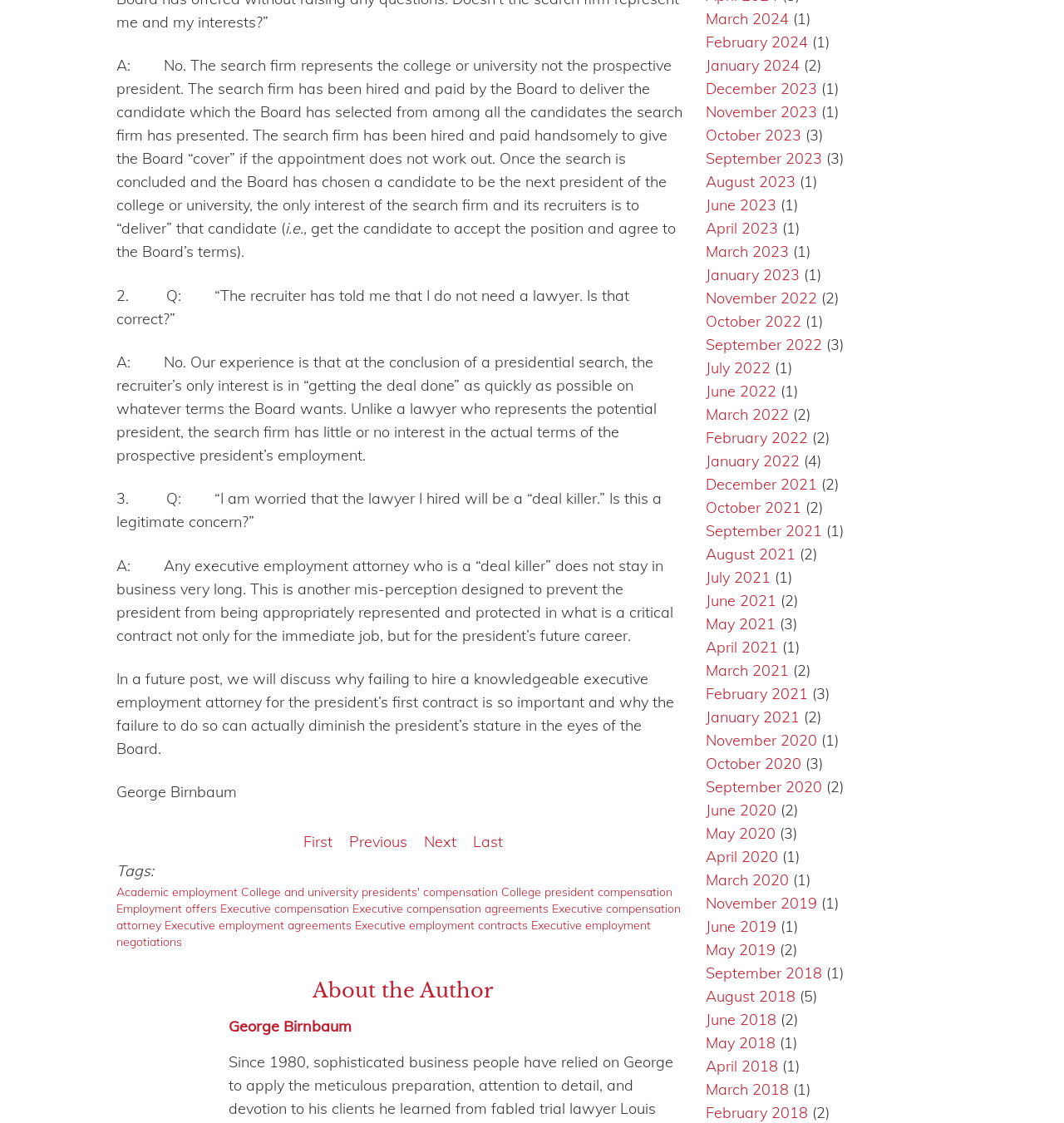Based on the description "College and university presidents' compensation", find the bounding box of the specified UI element.

[0.227, 0.788, 0.468, 0.801]